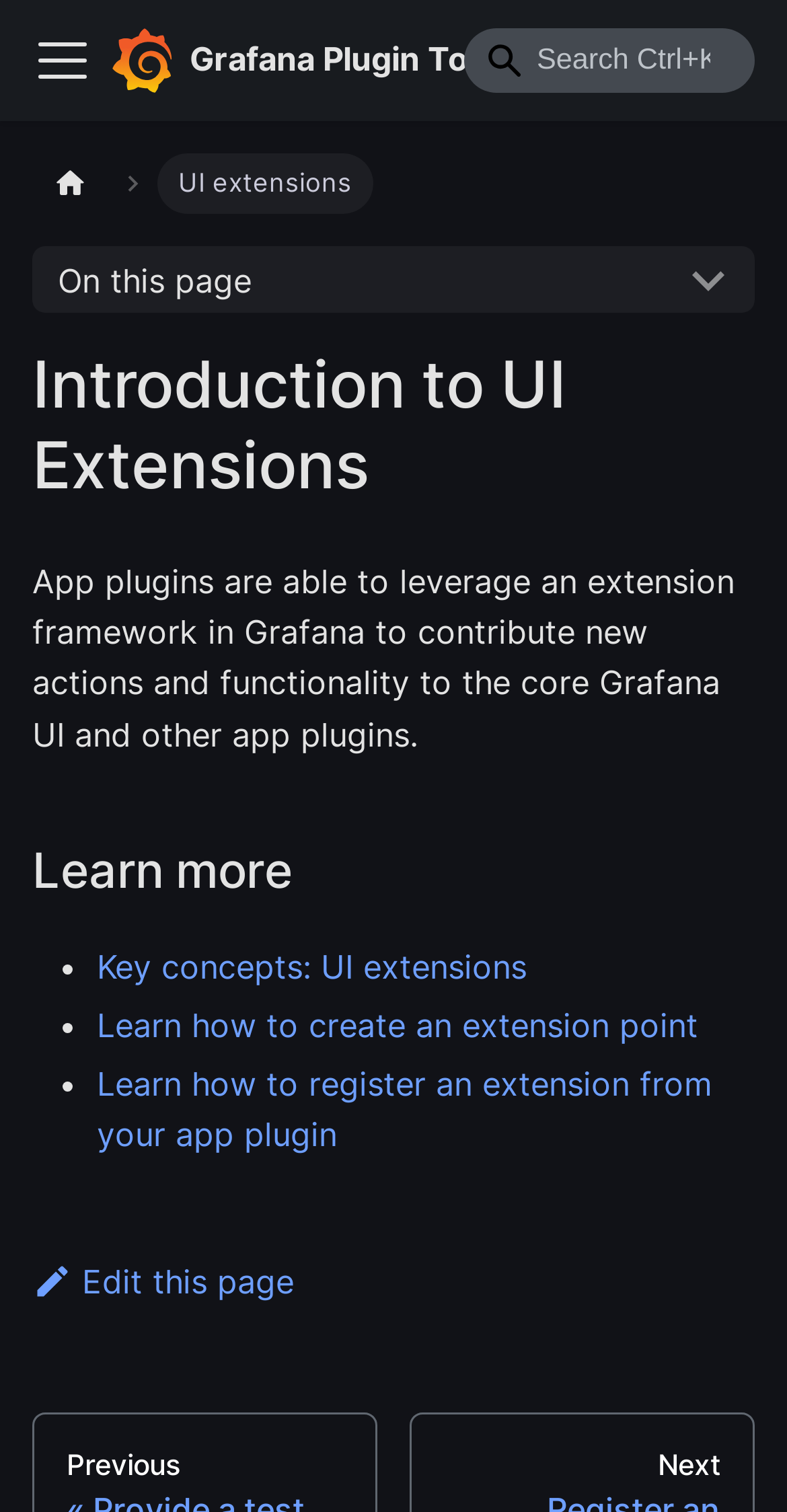Specify the bounding box coordinates of the area to click in order to follow the given instruction: "Learn more."

[0.372, 0.556, 0.431, 0.595]